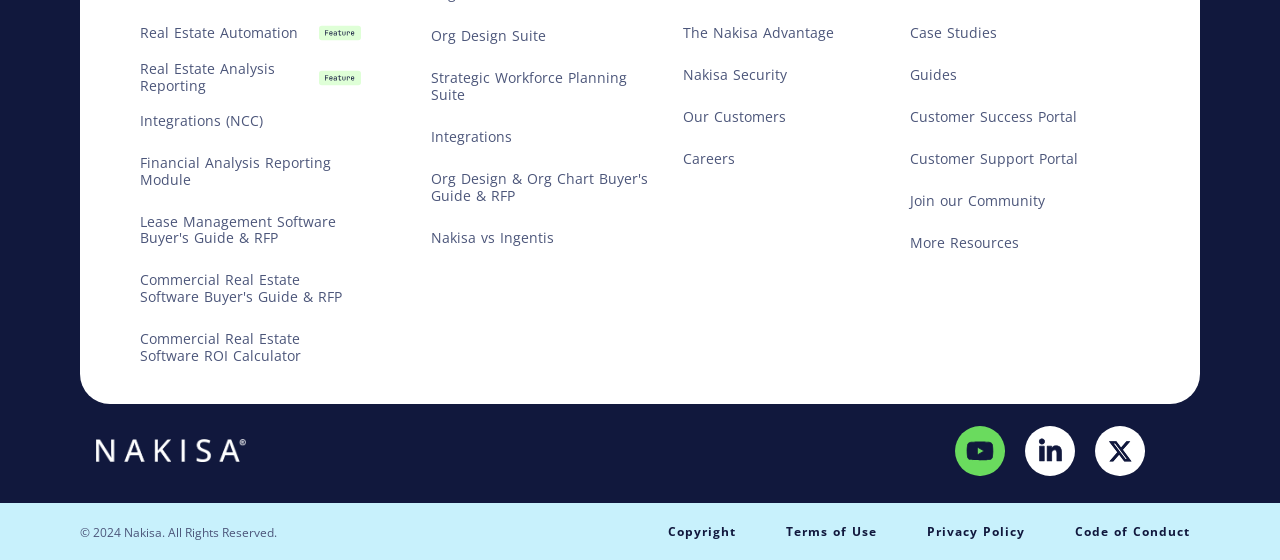How many main sections are there in the webpage?
We need a detailed and meticulous answer to the question.

There are three main sections in the webpage, which are the top-left section with real estate related links, the top-right section with org design and strategic workforce planning related links, and the bottom section with social media links, copyright information, and other resources.